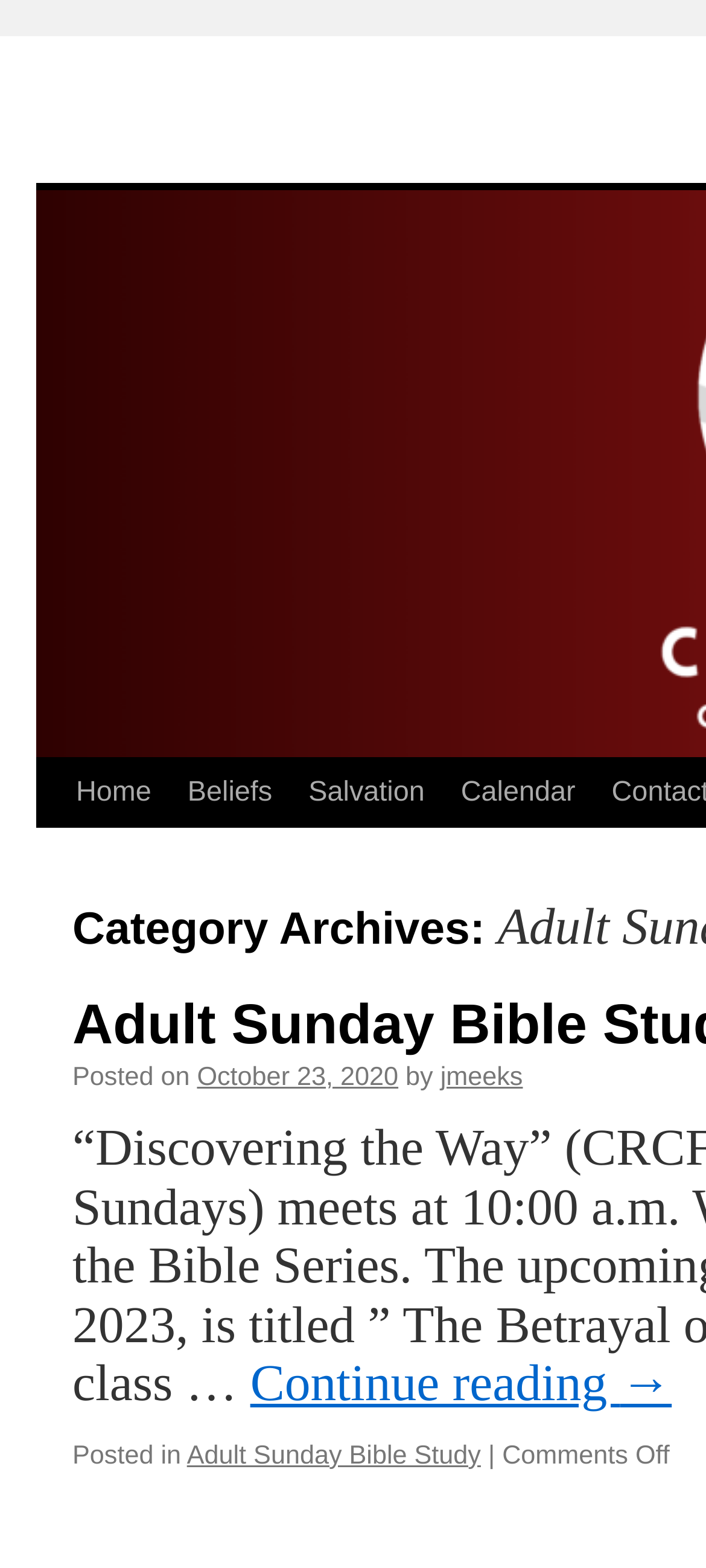Find the bounding box coordinates of the element I should click to carry out the following instruction: "View the author's profile".

[0.624, 0.678, 0.741, 0.697]